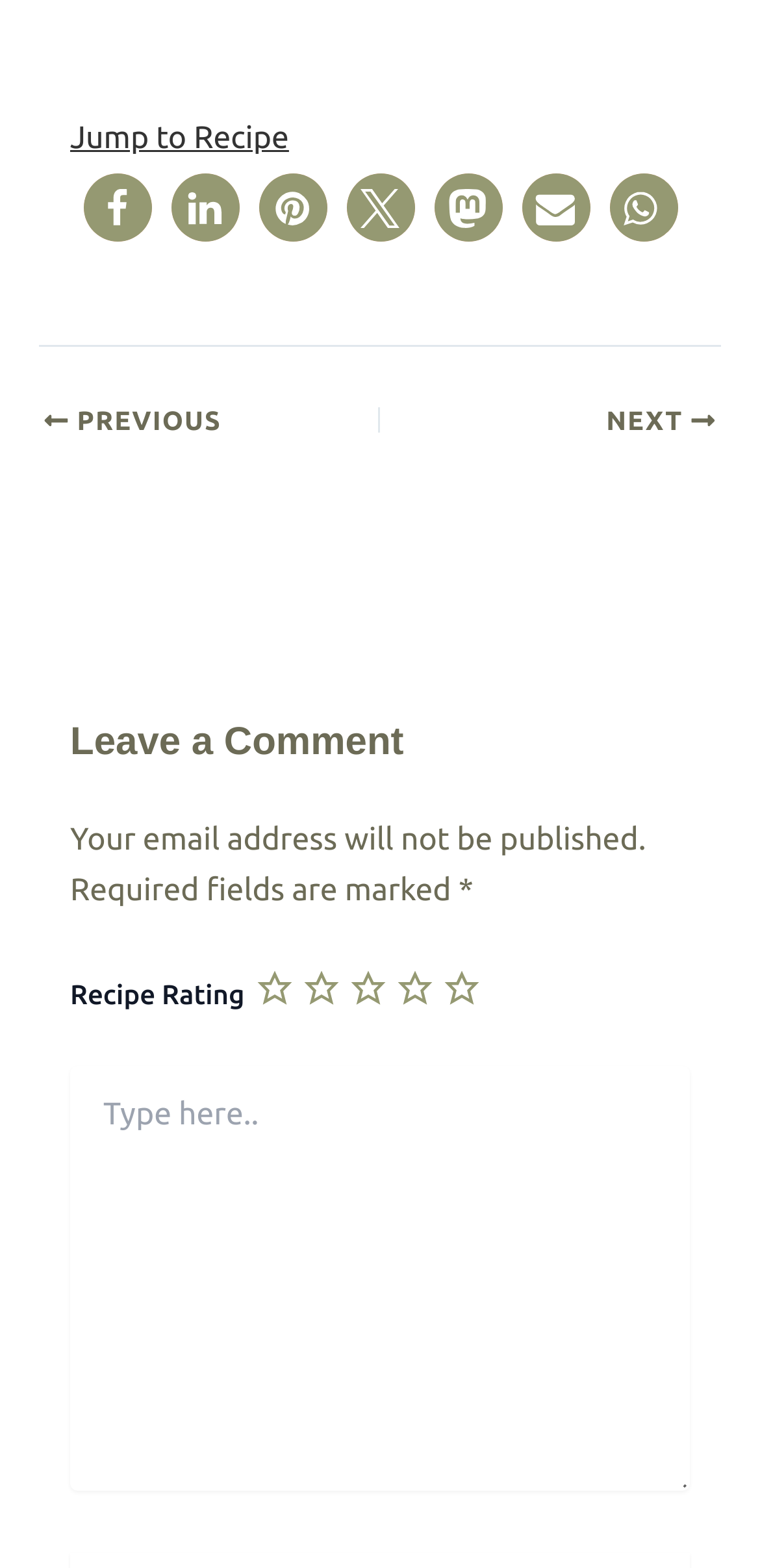What is the purpose of the 'Leave a Comment' section?
Look at the screenshot and respond with one word or a short phrase.

Leave comment